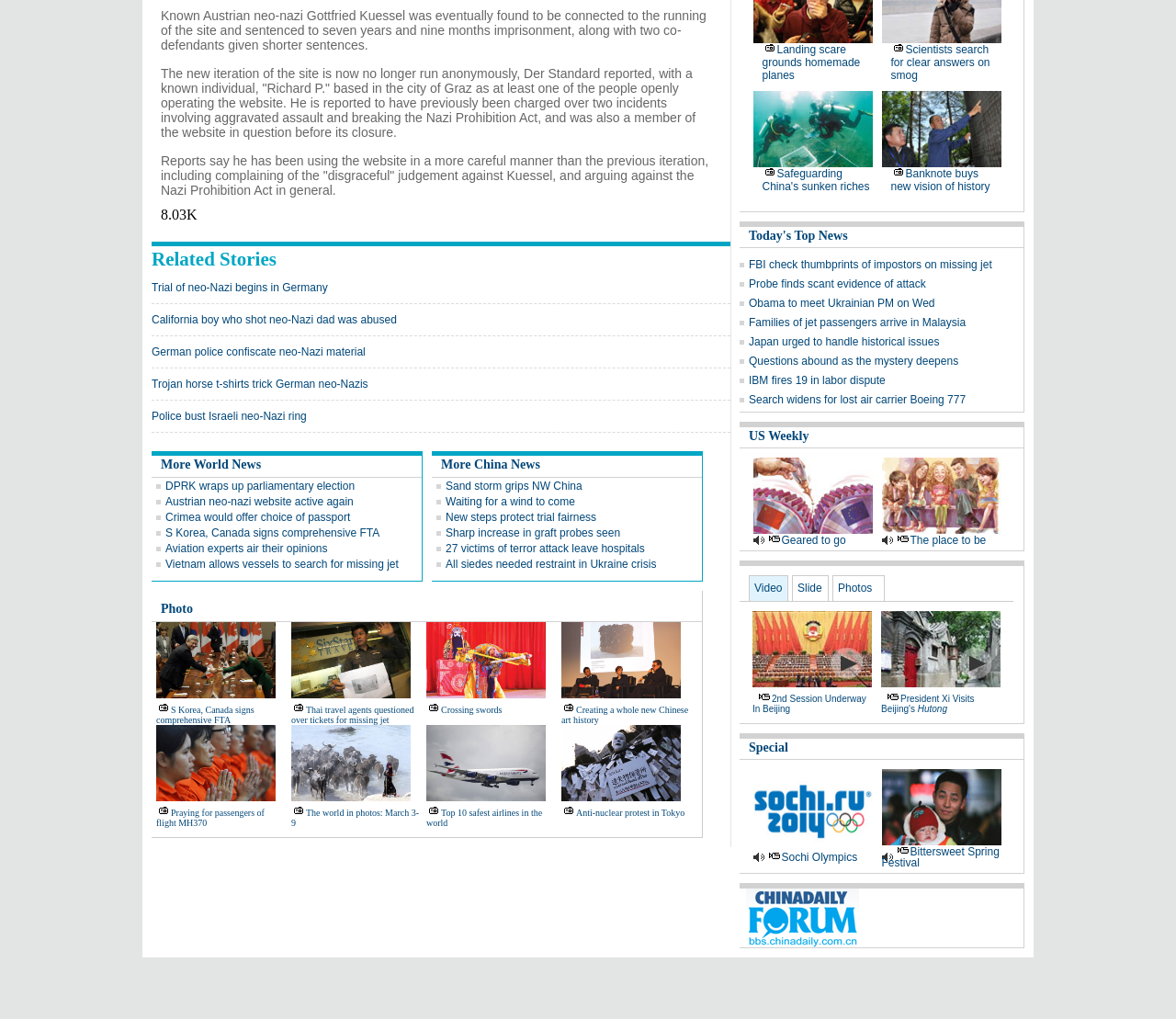What is the title of the news article with the most views?
Please use the image to provide an in-depth answer to the question.

The news article with the most views is 'Austrian neo-nazi website active again', which is indicated by the StaticText element with the text '8.03K' next to it, suggesting that it has 8,030 views.